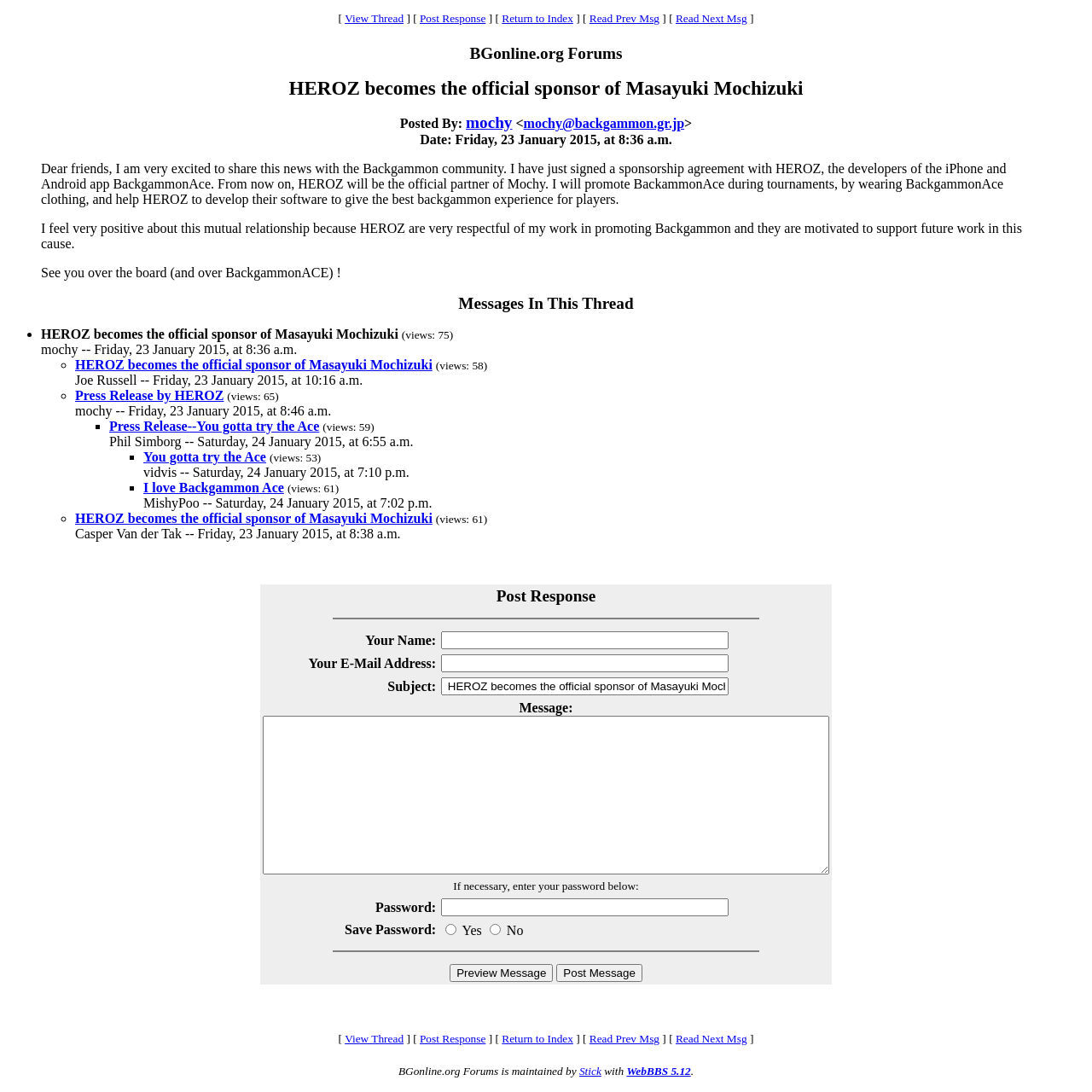Could you locate the bounding box coordinates for the section that should be clicked to accomplish this task: "Enter your name".

[0.404, 0.578, 0.667, 0.595]